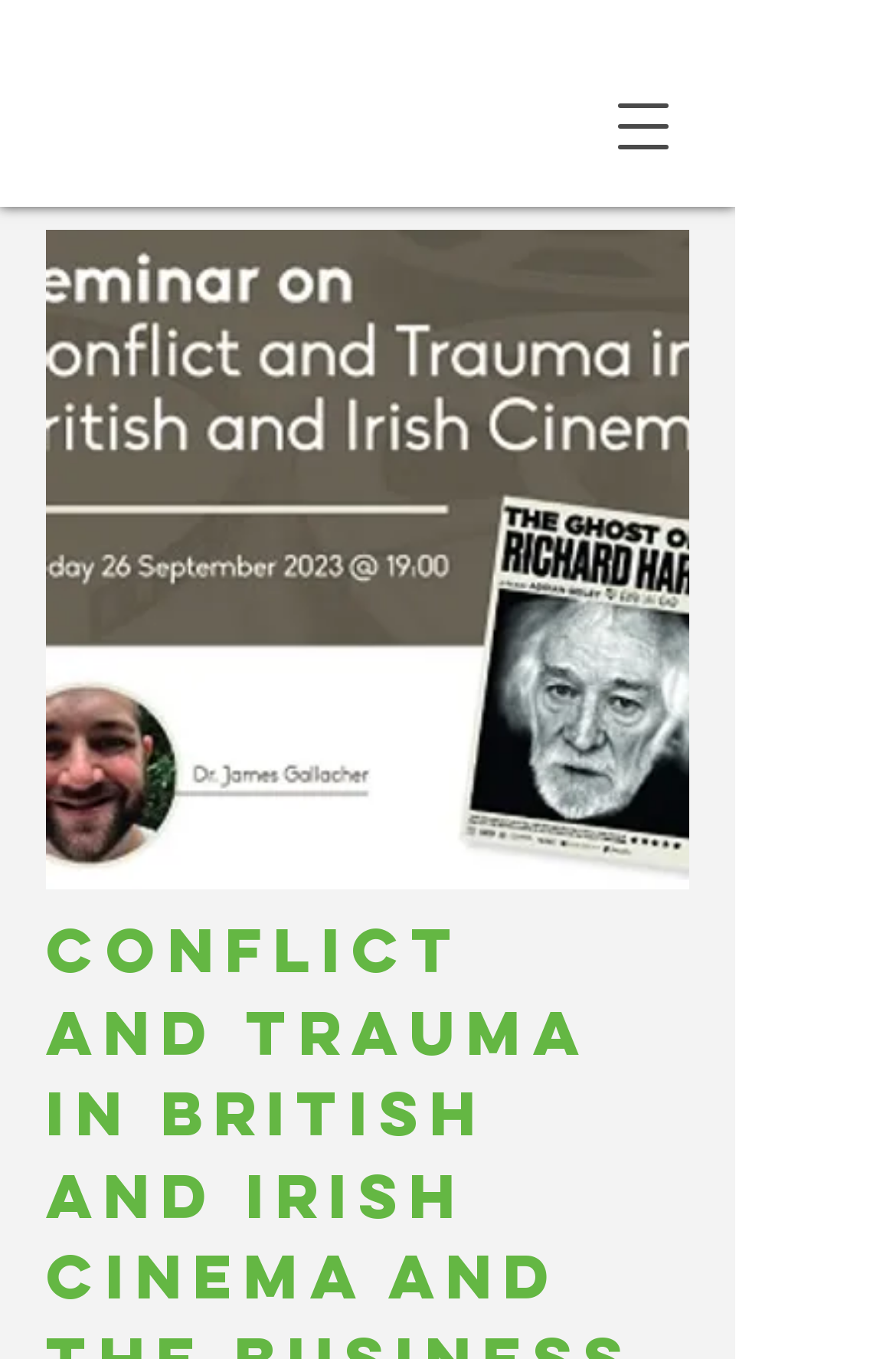Identify and extract the main heading of the webpage.

Conflict and Trauma in British and Irish Cinema and the Business of Films in Ireland and Luxembourg